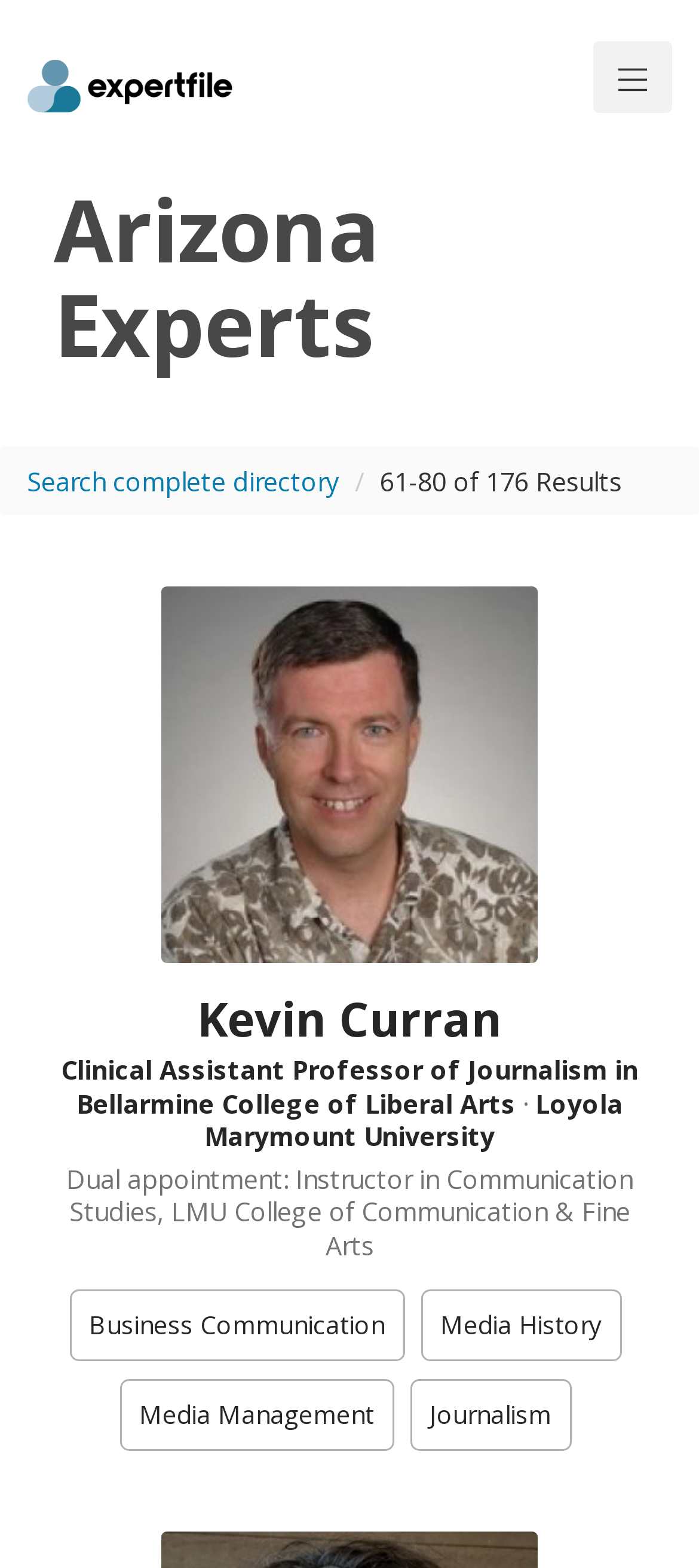Provide a thorough summary of the webpage.

The webpage is a directory of experts from leading universities, colleges, corporations, and institutions in Arizona. At the top left, there is an ExpertFile logo, accompanied by a heading that reads "Arizona Experts". Below the logo, there is a link to search the complete directory. 

The main content of the page is a list of expert profiles, with 20 profiles displayed per page, as indicated by the text "61-80 of 176 Results". Each profile consists of a heading with the expert's name, followed by a brief description of their title and institution. For example, the first profile is of Kevin Curran, a Clinical Assistant Professor of Journalism in Bellarmine College of Liberal Arts at Loyola Marymount University. 

To the left of each expert's name, there is a small image of the expert. Below the expert's name, there are links to their profile and a list of their areas of expertise, such as Business Communication, Media History, Media Management, and Journalism. The profiles are arranged in a vertical list, with each profile taking up a significant portion of the page width.